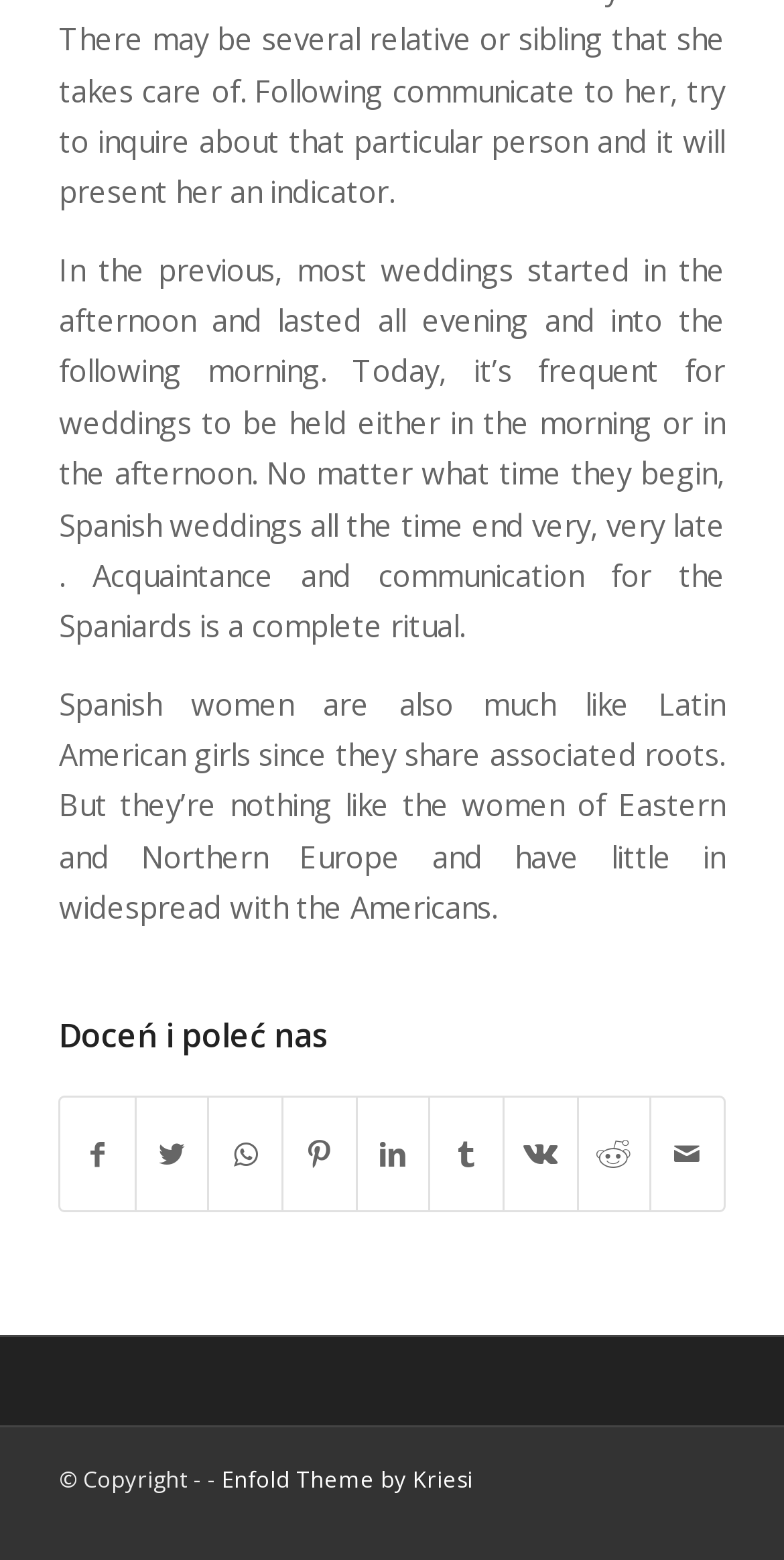What is the language of the article?
From the screenshot, supply a one-word or short-phrase answer.

English